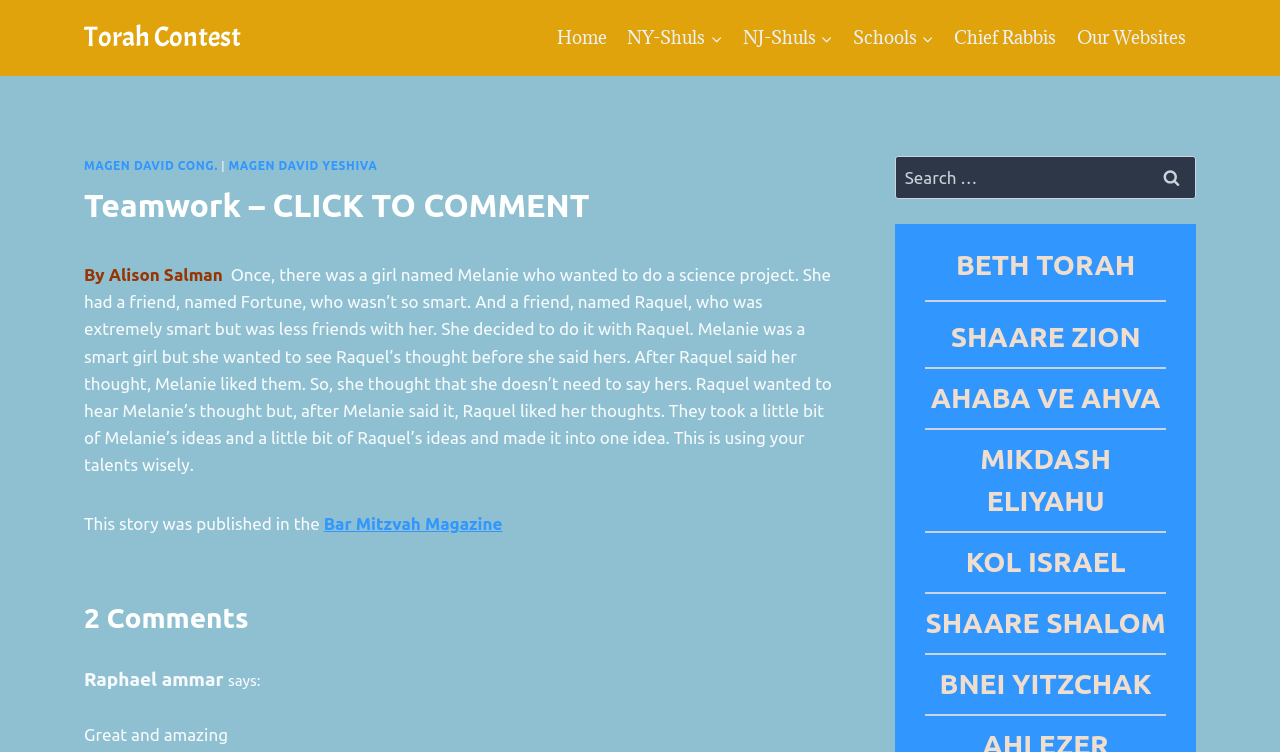Identify the bounding box coordinates for the element you need to click to achieve the following task: "Click on the 'BETH TORAH' link". Provide the bounding box coordinates as four float numbers between 0 and 1, in the form [left, top, right, bottom].

[0.747, 0.331, 0.887, 0.373]